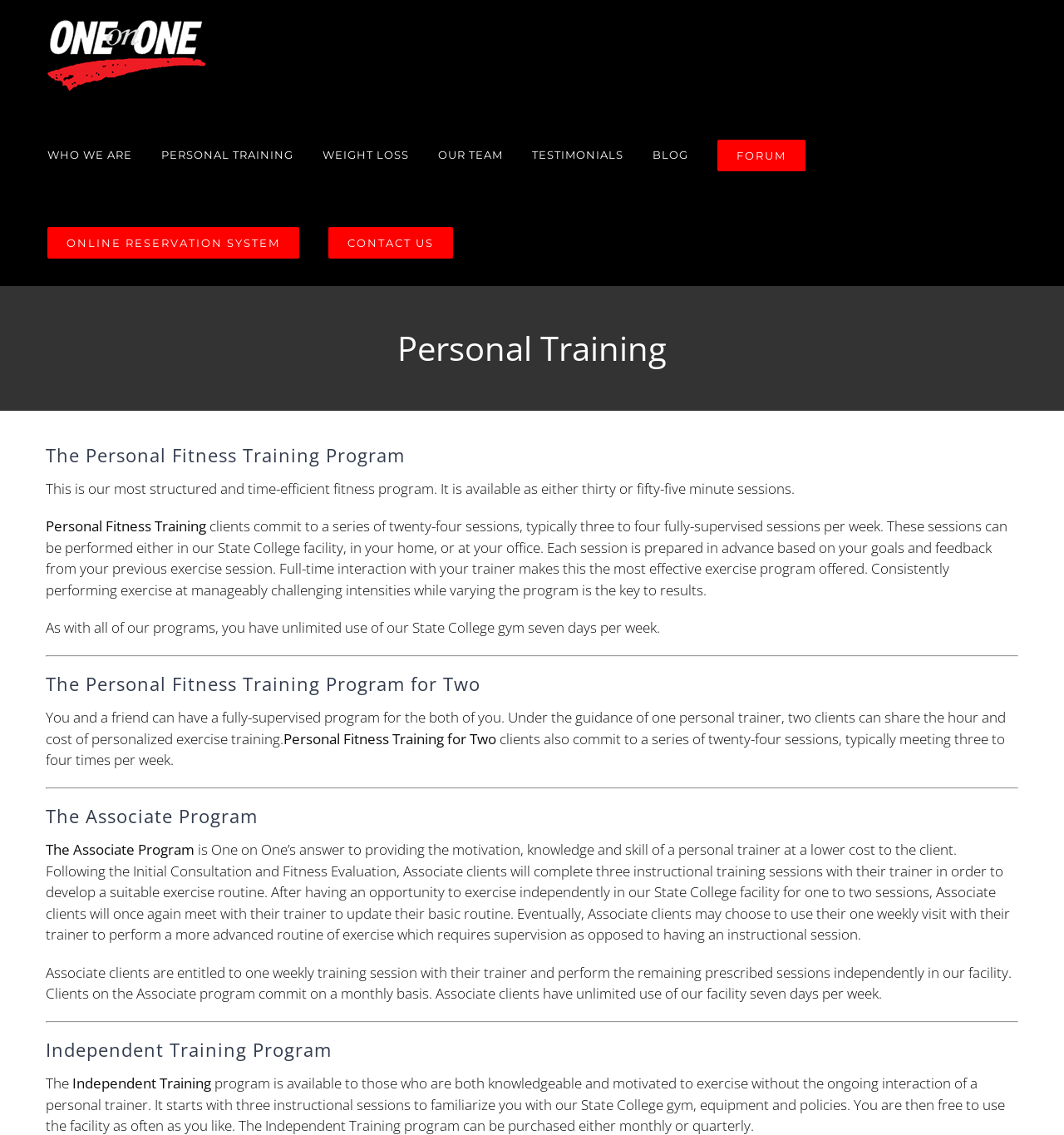What is the name of the fitness program? Based on the screenshot, please respond with a single word or phrase.

One on One Fitness